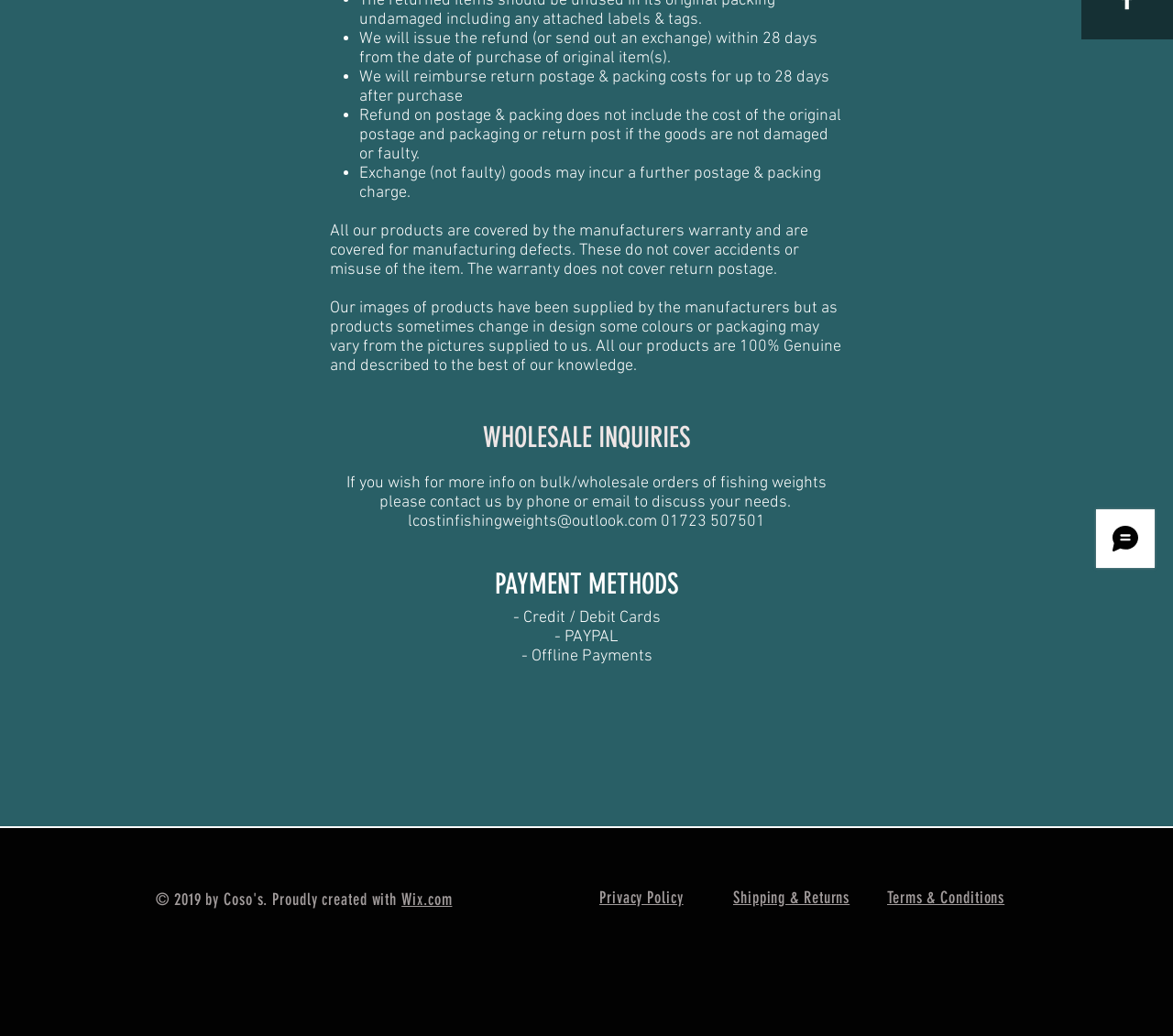Predict the bounding box of the UI element based on this description: "lcostinfishingweights@outlook.com".

[0.348, 0.494, 0.56, 0.513]